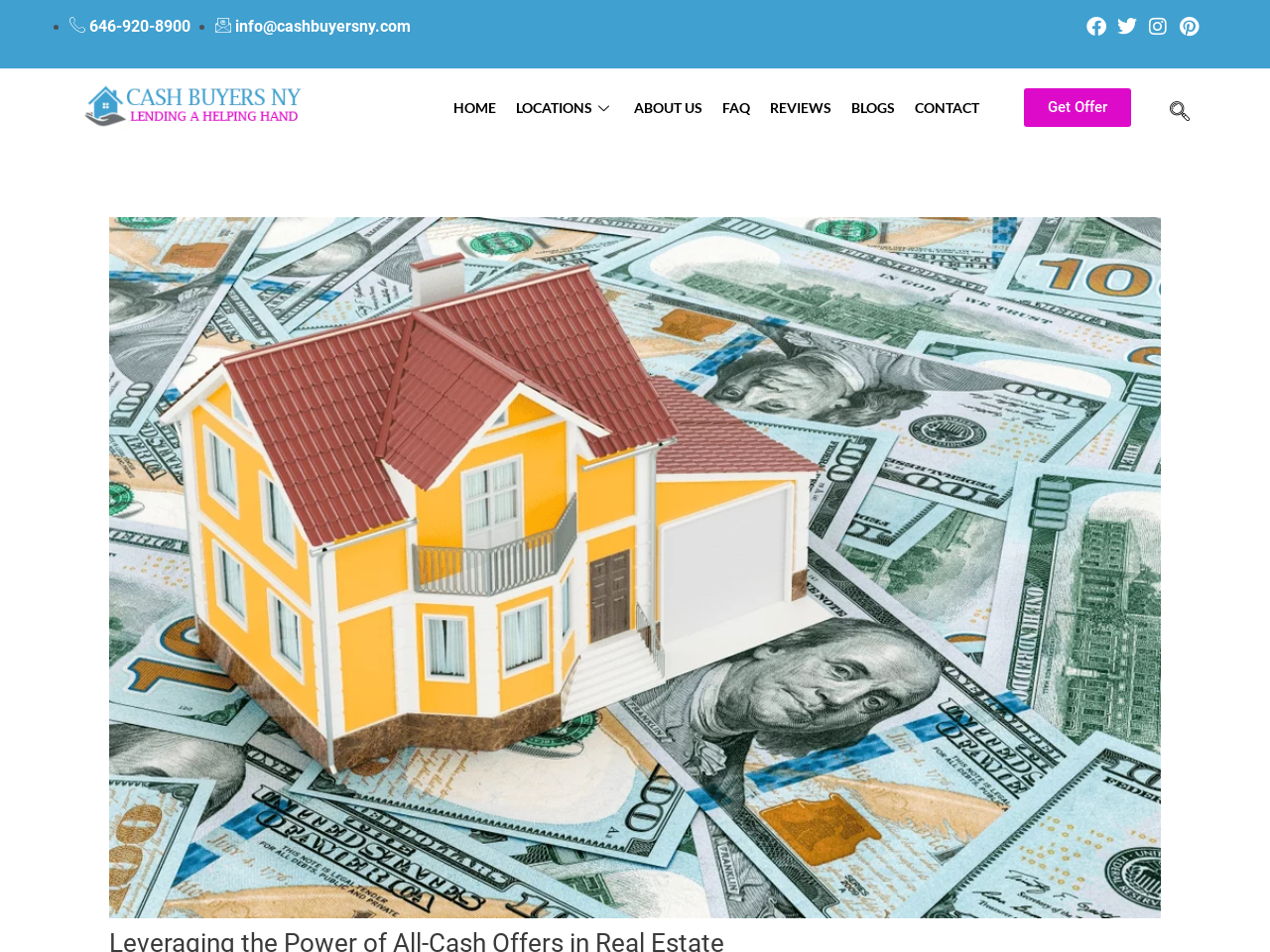Please locate the bounding box coordinates for the element that should be clicked to achieve the following instruction: "Go to the home page". Ensure the coordinates are given as four float numbers between 0 and 1, i.e., [left, top, right, bottom].

[0.353, 0.082, 0.402, 0.145]